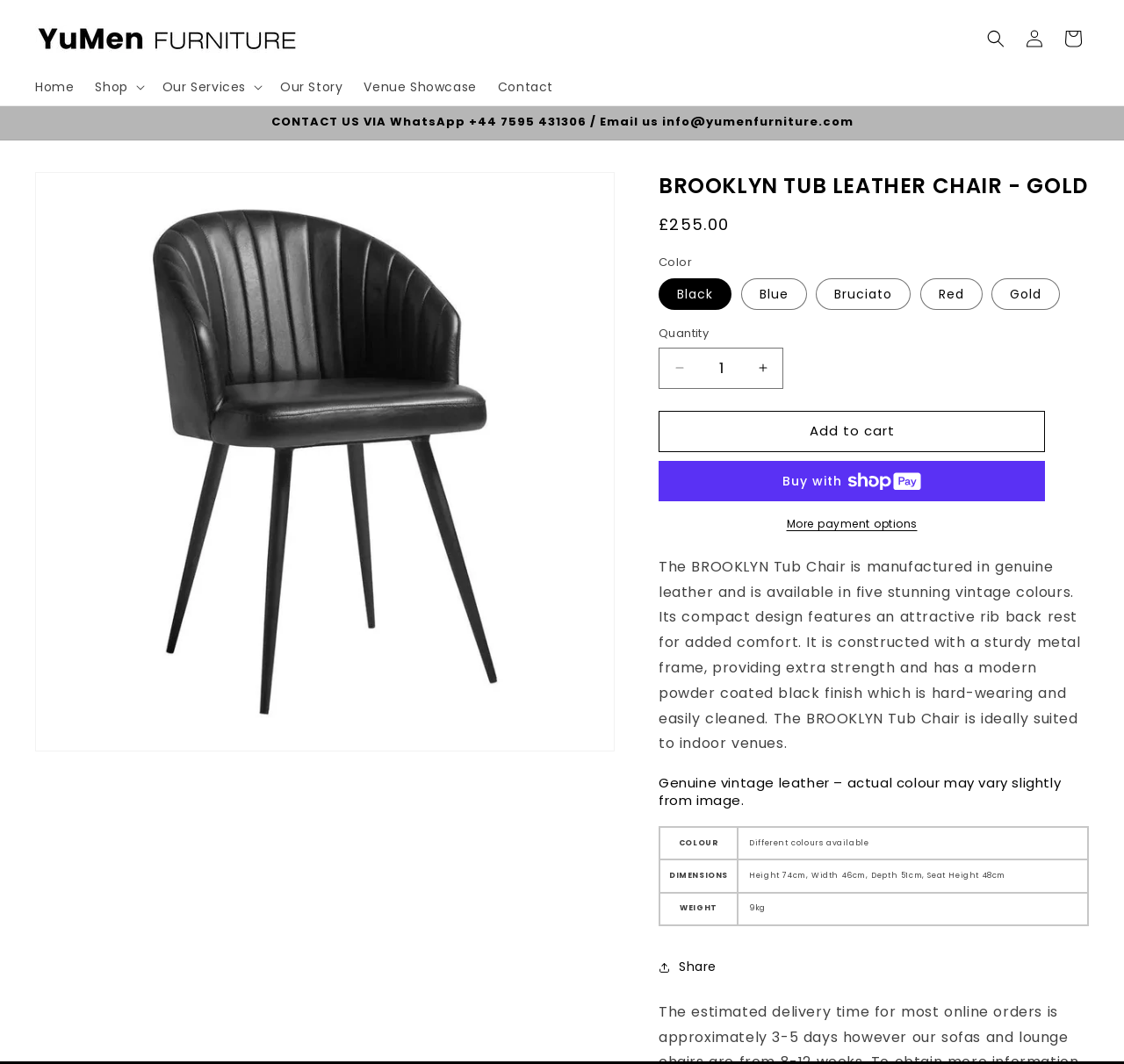Please find the bounding box for the UI component described as follows: "Buy now with ShopPayBuy with".

[0.586, 0.433, 0.93, 0.471]